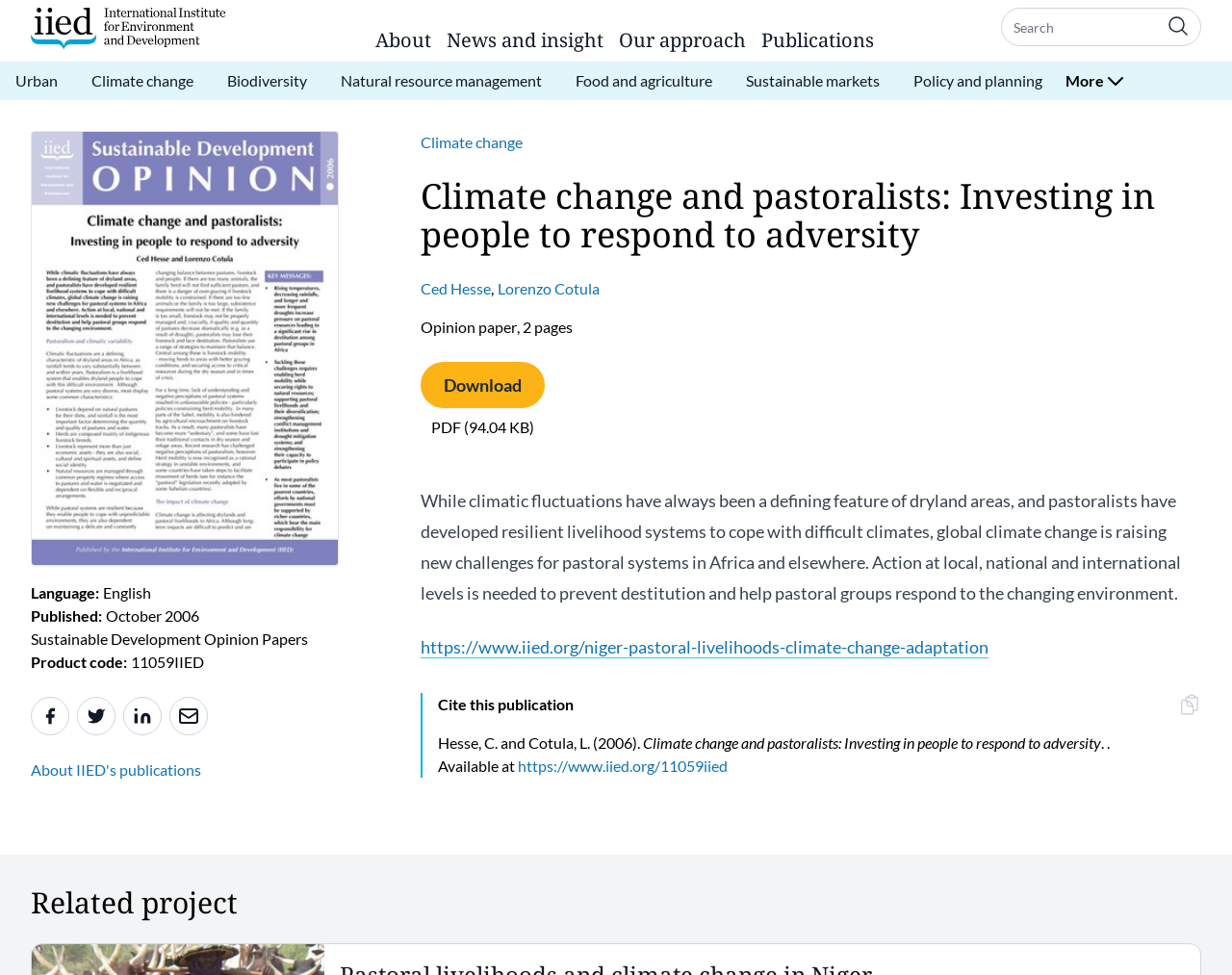Please respond to the question with a concise word or phrase:
What is the name of the publication?

Climate change and pastoralists